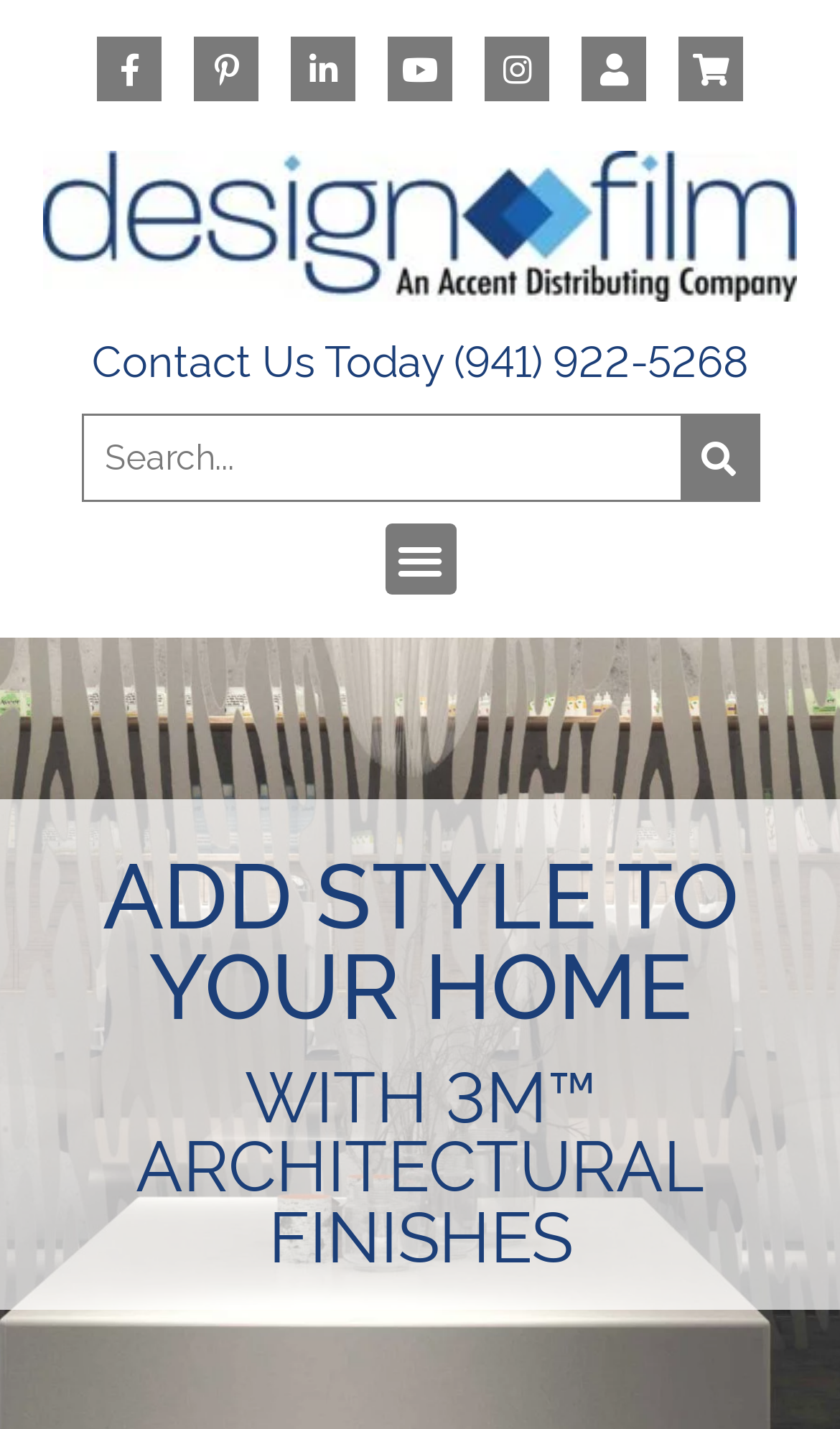How many links are present in the top navigation bar?
Refer to the image and respond with a one-word or short-phrase answer.

7